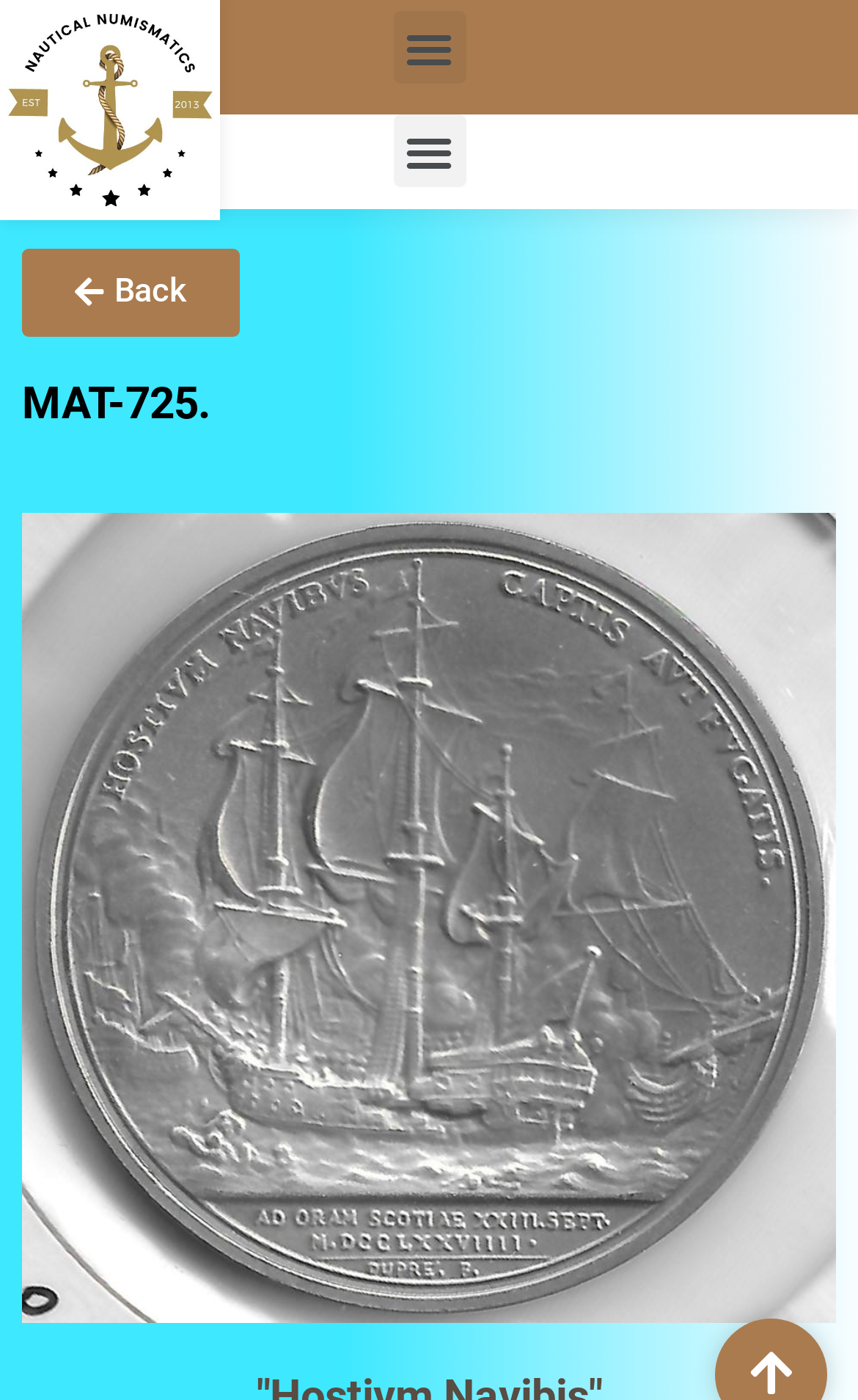Using the webpage screenshot, find the UI element described by Menu. Provide the bounding box coordinates in the format (top-left x, top-left y, bottom-right x, bottom-right y), ensuring all values are floating point numbers between 0 and 1.

[0.458, 0.008, 0.542, 0.06]